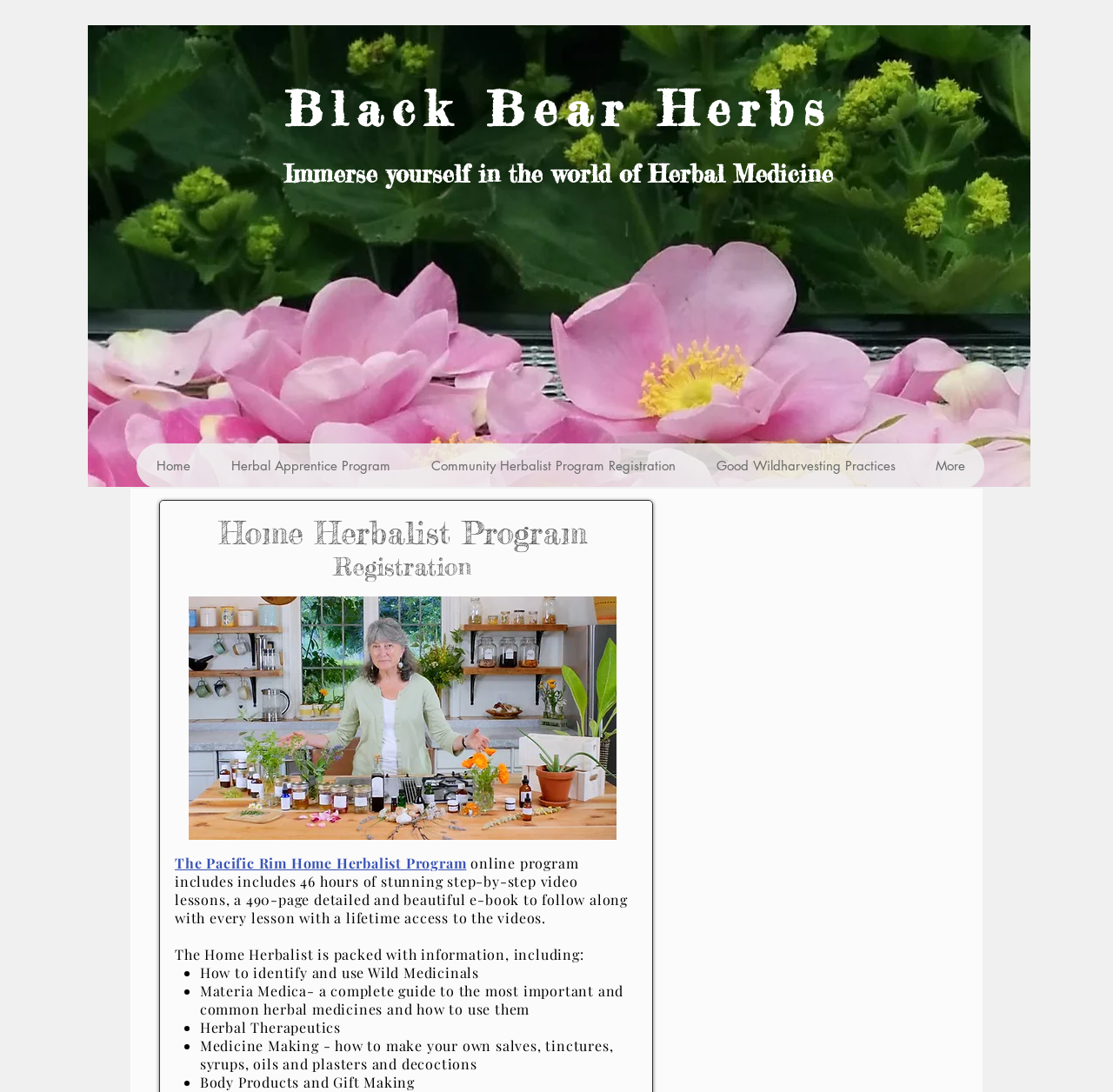Give a short answer to this question using one word or a phrase:
What is the topic of the image with a person?

First aid